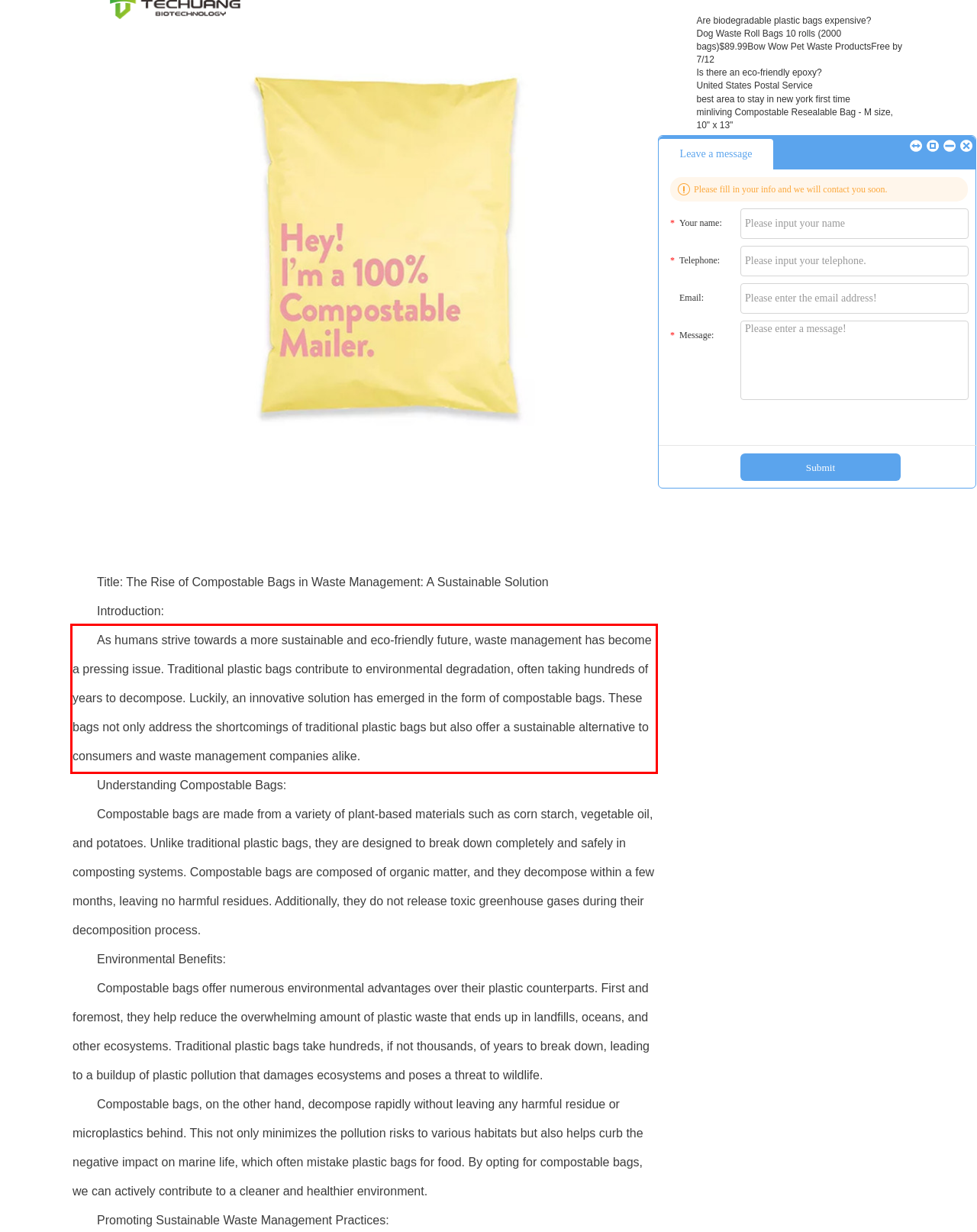By examining the provided screenshot of a webpage, recognize the text within the red bounding box and generate its text content.

As humans strive towards a more sustainable and eco-friendly future, waste management has become a pressing issue. Traditional plastic bags contribute to environmental degradation, often taking hundreds of years to decompose. Luckily, an innovative solution has emerged in the form of compostable bags. These bags not only address the shortcomings of traditional plastic bags but also offer a sustainable alternative to consumers and waste management companies alike.